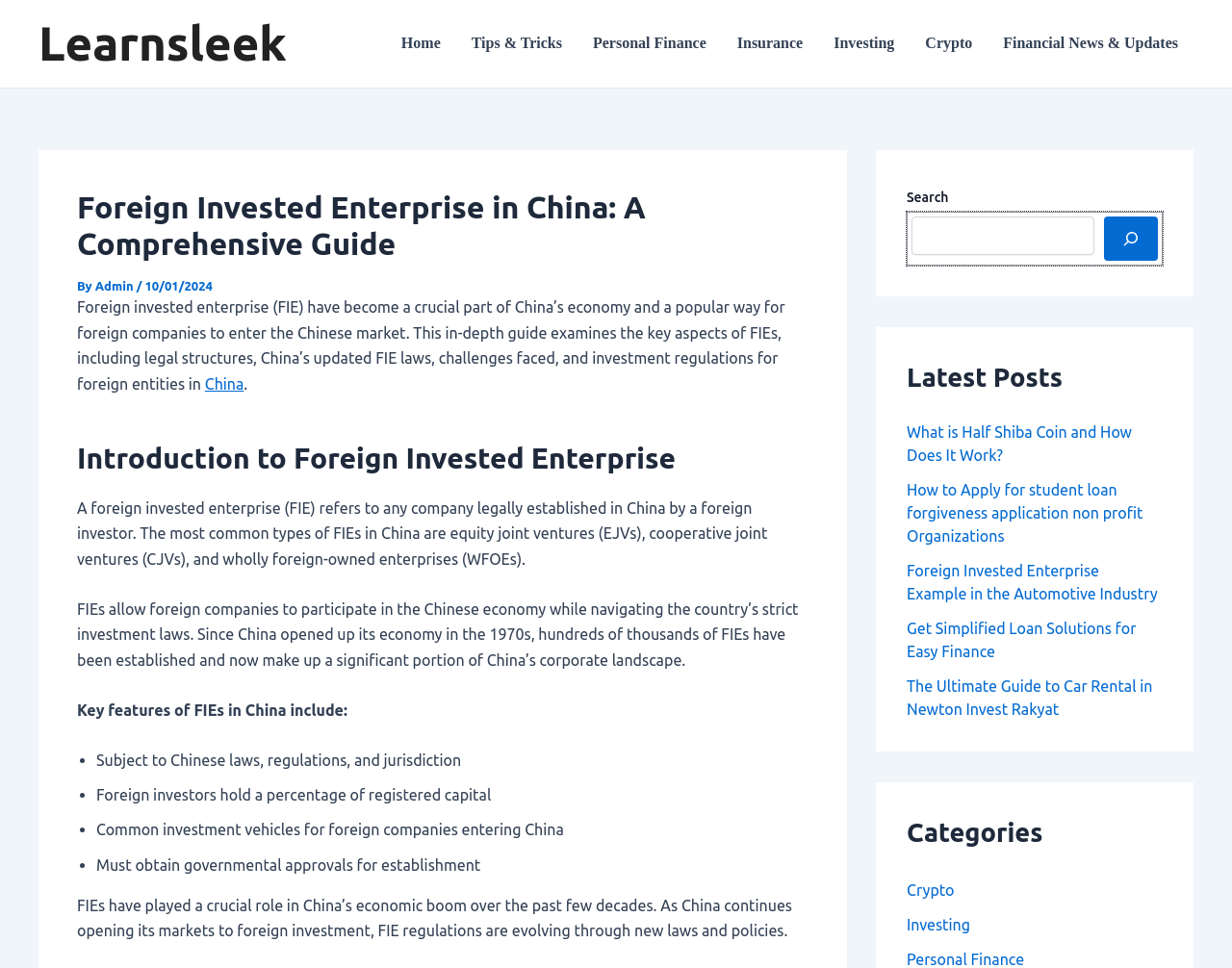What is the purpose of FIEs in China?
Answer with a single word or phrase by referring to the visual content.

To participate in the Chinese economy